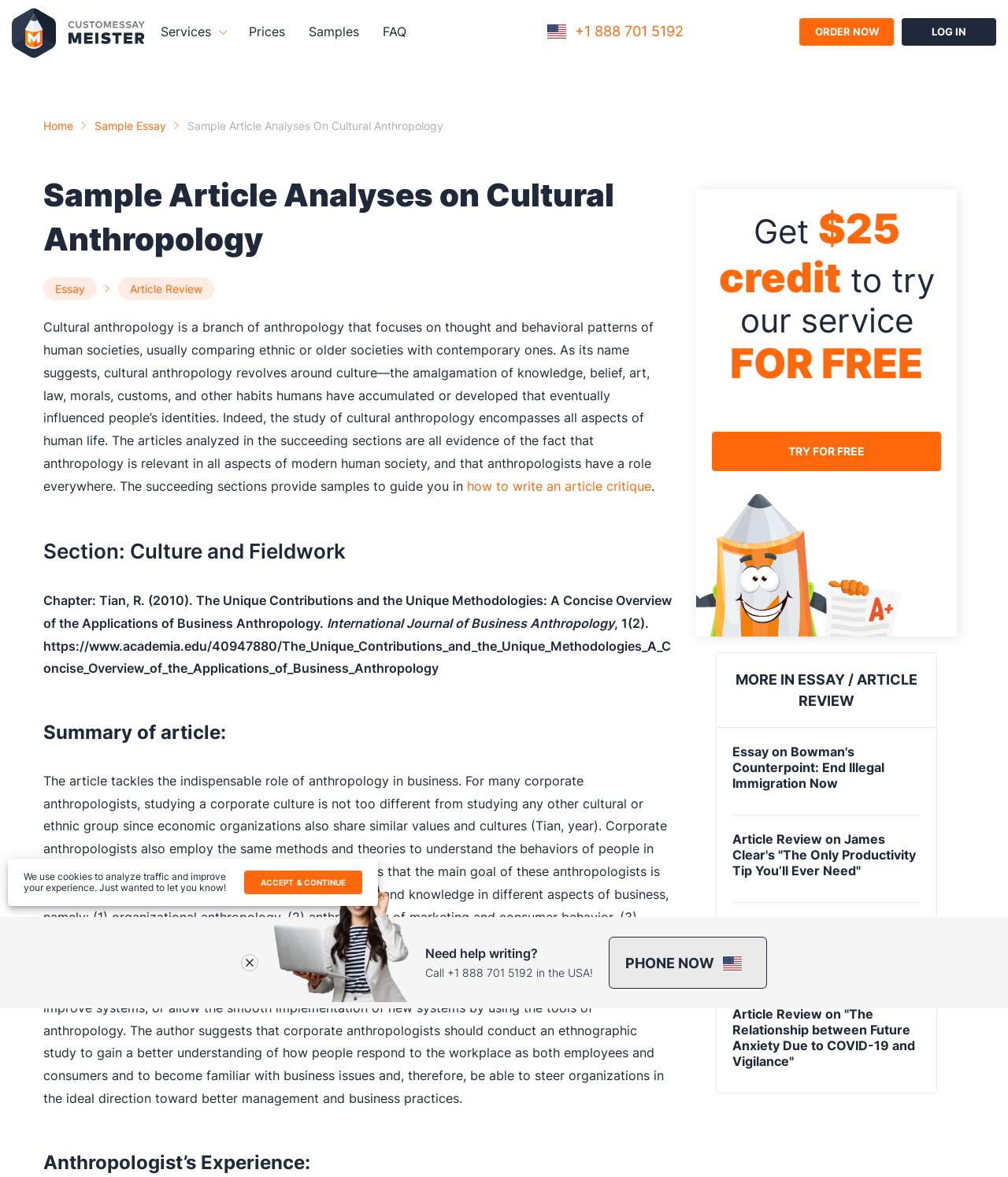Find the bounding box coordinates for the area you need to click to carry out the instruction: "Enter email address". The coordinates should be four float numbers between 0 and 1, indicated as [left, top, right, bottom].

None